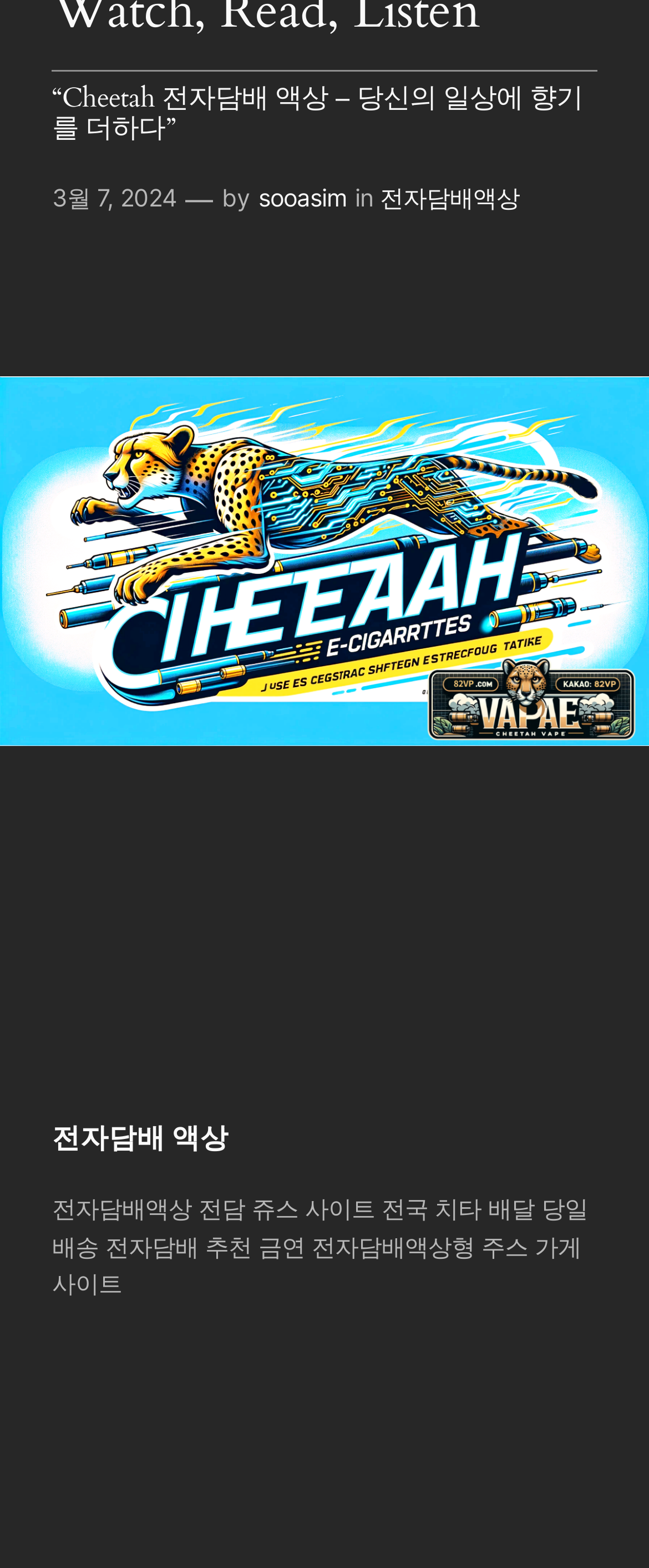Please provide a one-word or phrase answer to the question: 
Who is the author of the article?

sooasim